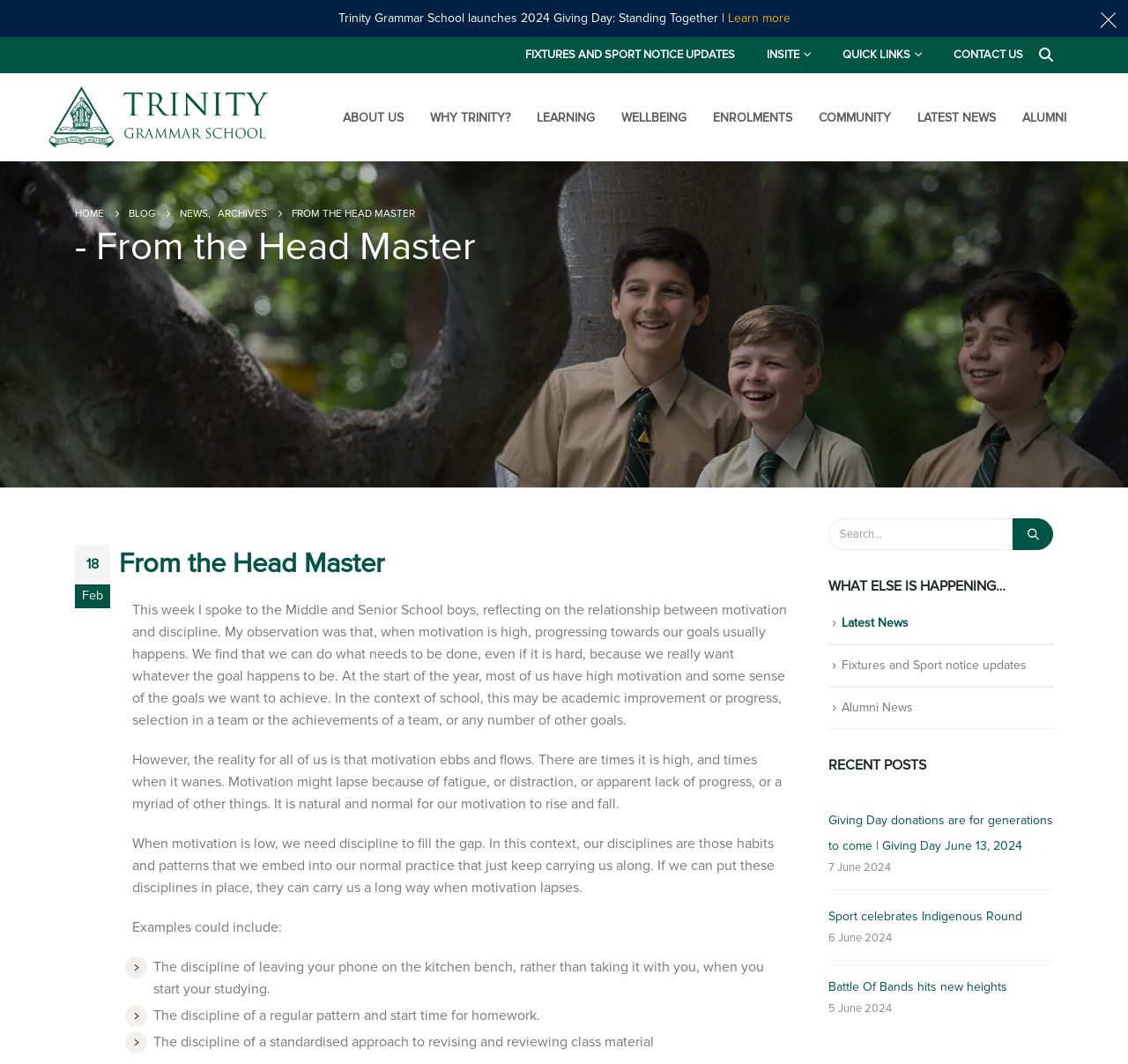What is the name of the school?
Based on the screenshot, give a detailed explanation to answer the question.

I inferred this answer by looking at the links and headings on the webpage, which suggest that the webpage is related to a school. The link 'ABOUT US' and 'WHY TRINITY?' also imply that the school's name is Trinity Grammar School.